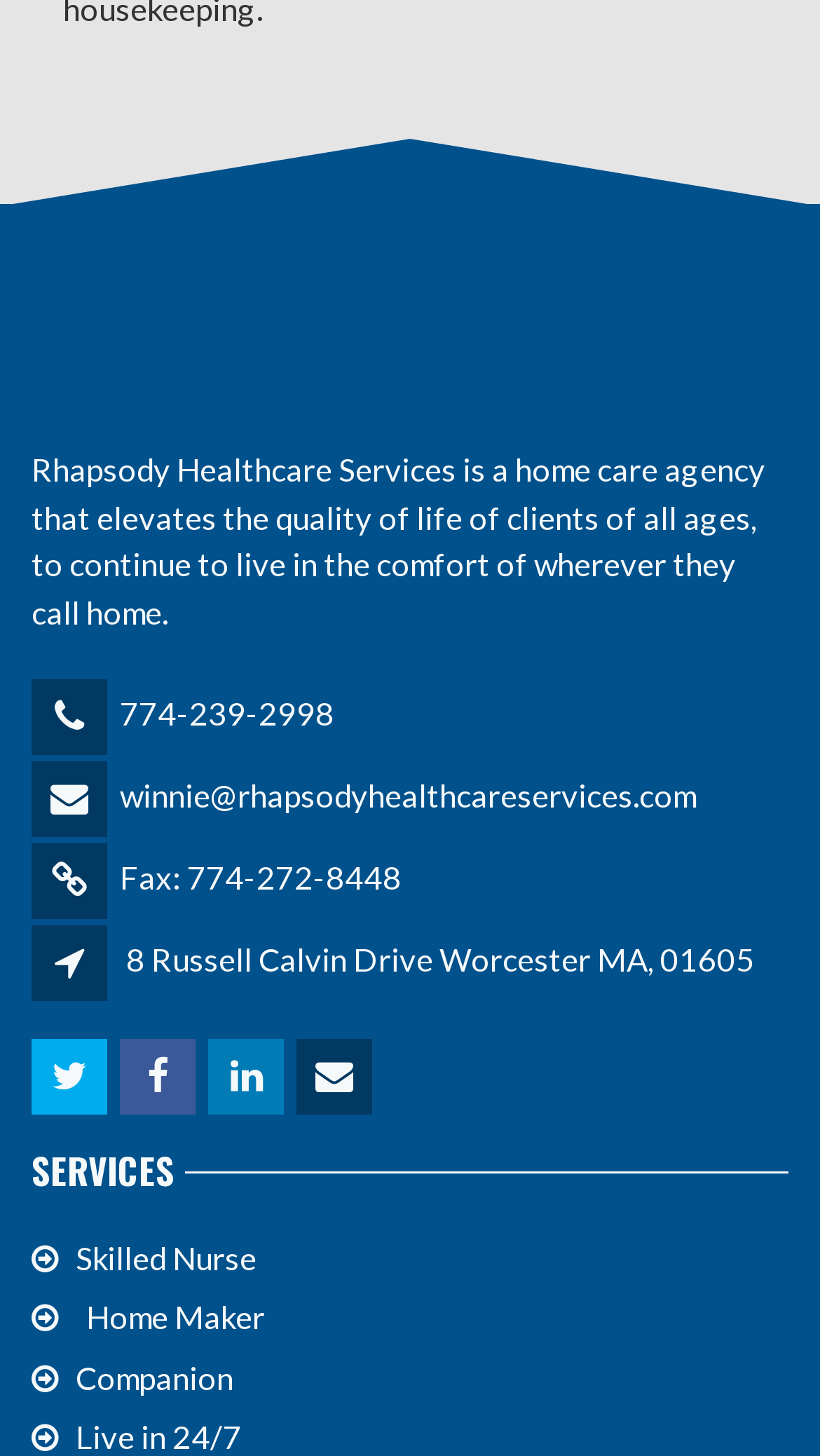What is the phone number of Rhapsody Healthcare Services?
Provide a detailed and extensive answer to the question.

The phone number can be found in the link element with the OCR text '774-239-2998', which is located below the StaticText element that describes the agency.